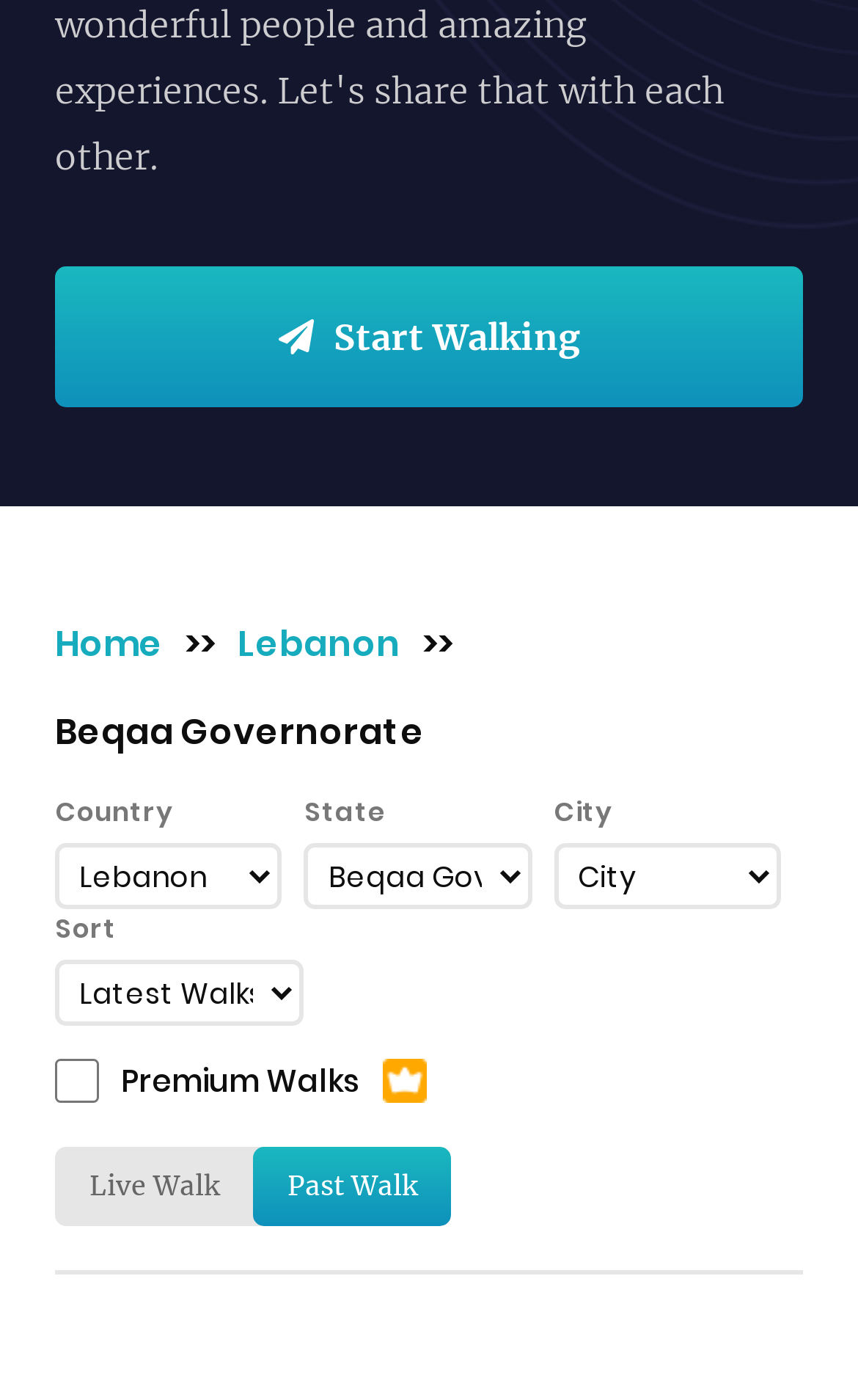Provide the bounding box coordinates for the UI element described in this sentence: "Live Walk". The coordinates should be four float values between 0 and 1, i.e., [left, top, right, bottom].

[0.064, 0.819, 0.295, 0.876]